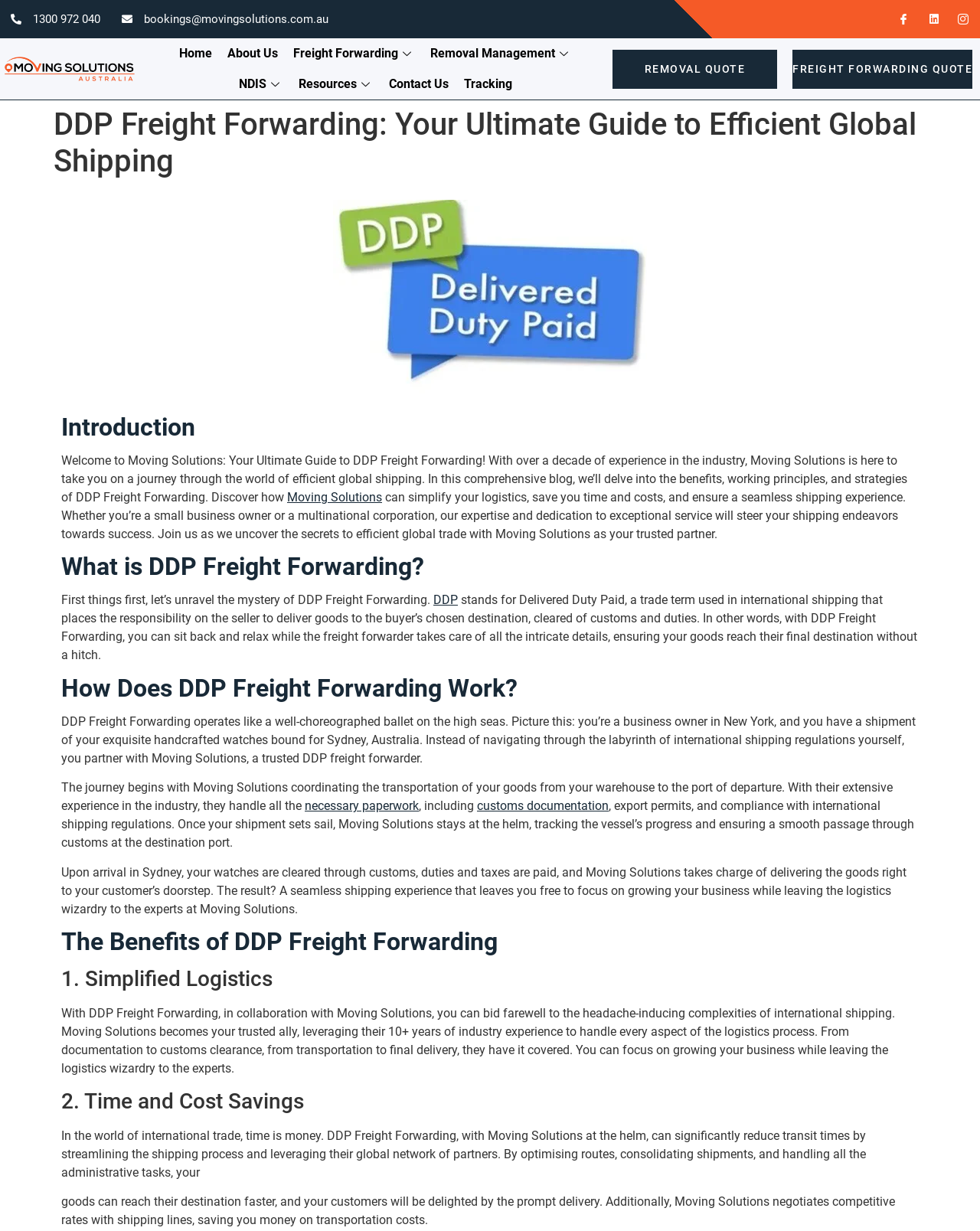Please find the bounding box coordinates of the element that must be clicked to perform the given instruction: "Call the phone number". The coordinates should be four float numbers from 0 to 1, i.e., [left, top, right, bottom].

[0.033, 0.01, 0.102, 0.021]